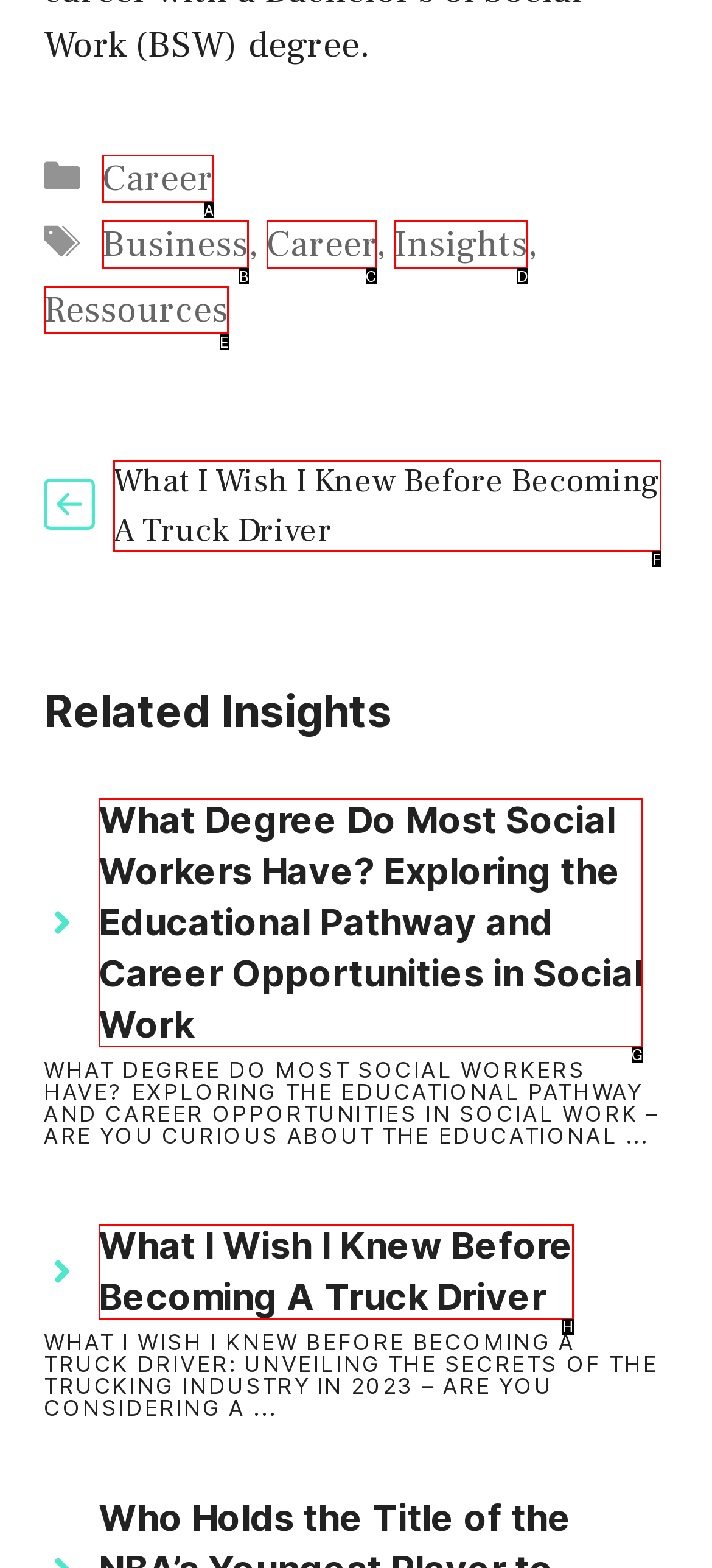From the available choices, determine which HTML element fits this description: Download Free Télécharger Respond with the correct letter.

None